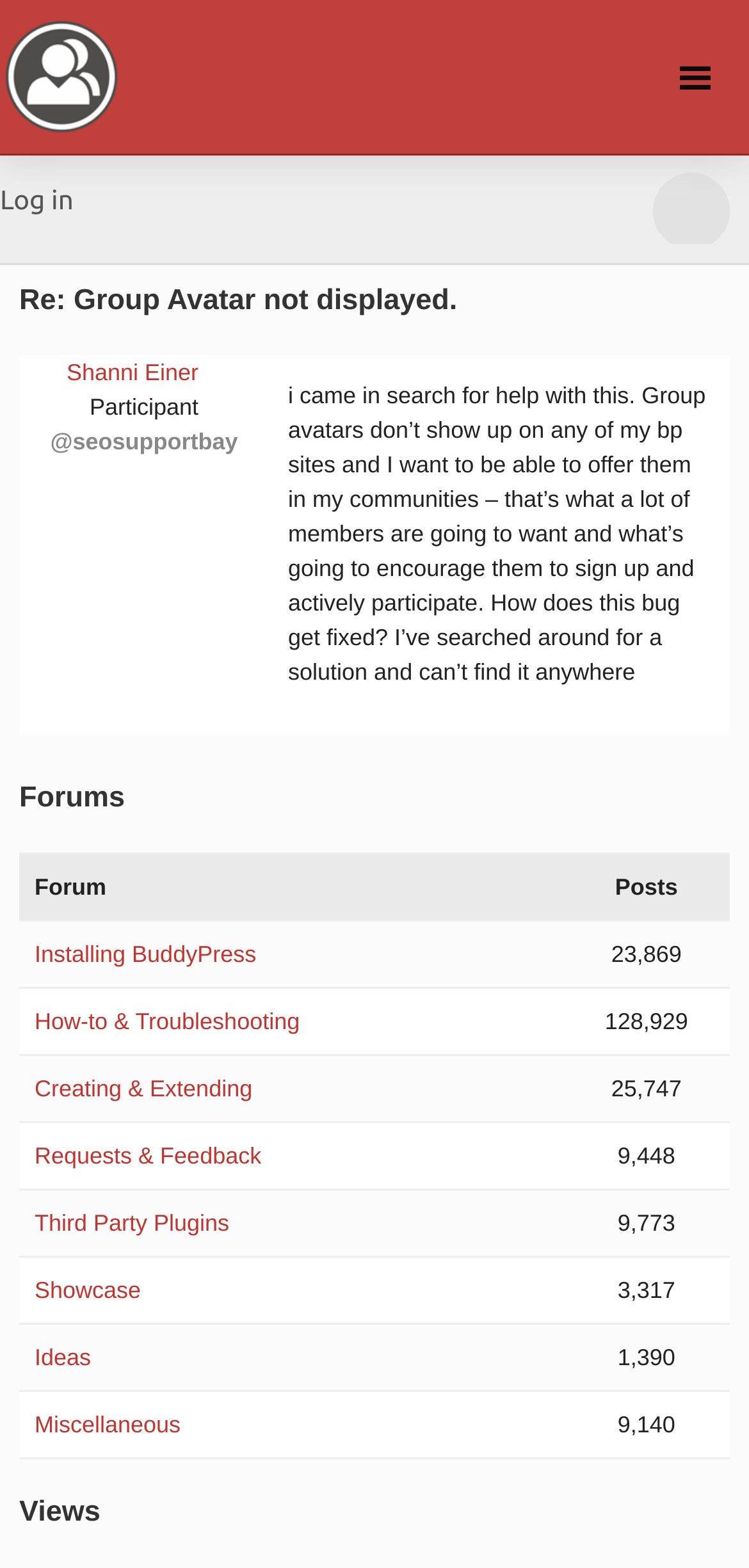Locate the bounding box coordinates of the area that needs to be clicked to fulfill the following instruction: "Click on the 'BuddyPress.org' link". The coordinates should be in the format of four float numbers between 0 and 1, namely [left, top, right, bottom].

[0.0, 0.01, 0.167, 0.086]